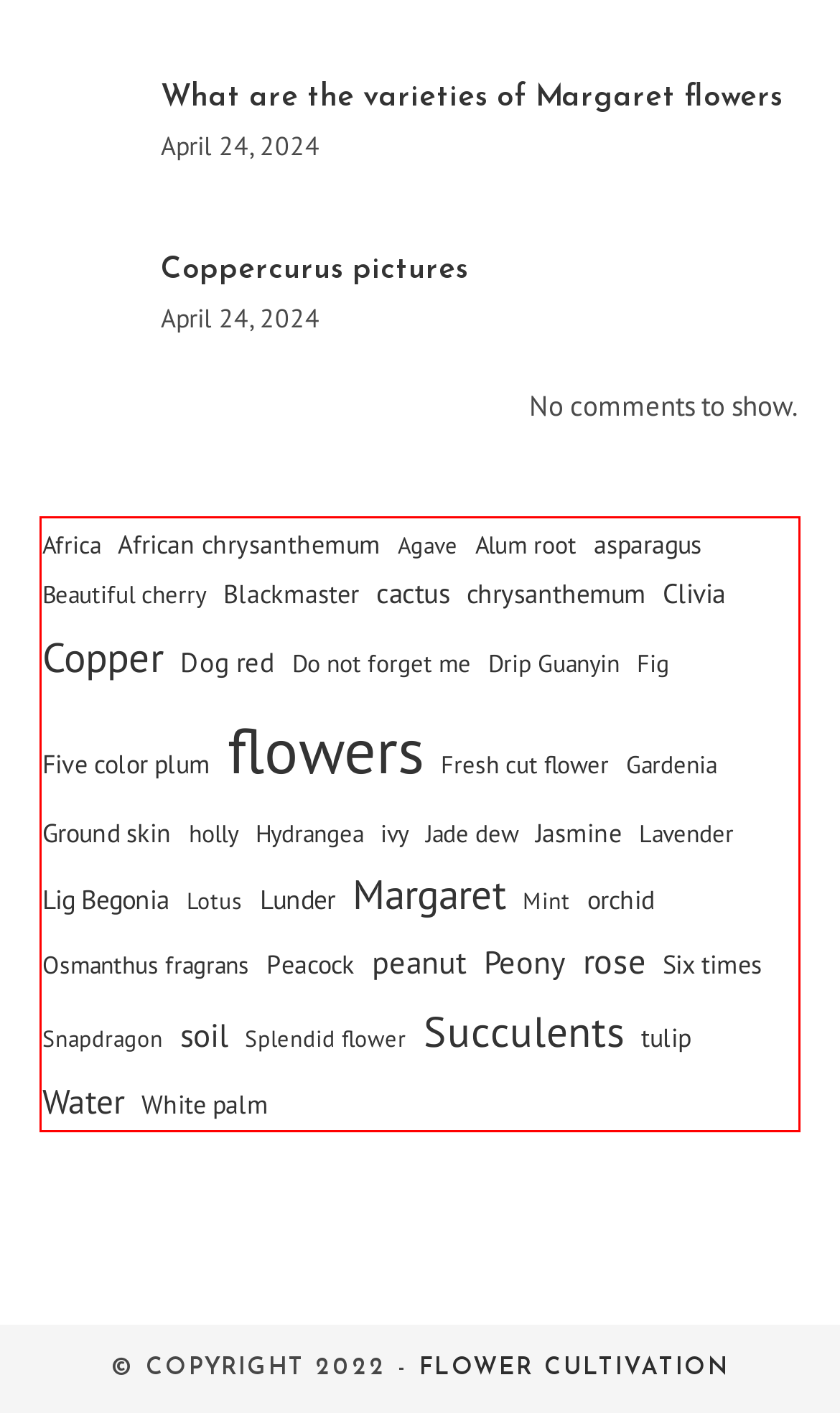You are provided with a screenshot of a webpage that includes a UI element enclosed in a red rectangle. Extract the text content inside this red rectangle.

Africa African chrysanthemum Agave Alum root asparagus Beautiful cherry Blackmaster cactus chrysanthemum Clivia Copper Dog red Do not forget me Drip Guanyin Fig Five color plum flowers Fresh cut flower Gardenia Ground skin holly Hydrangea ivy Jade dew Jasmine Lavender Lig Begonia Lotus Lunder Margaret Mint orchid Osmanthus fragrans Peacock peanut Peony rose Six times Snapdragon soil Splendid flower Succulents tulip Water White palm